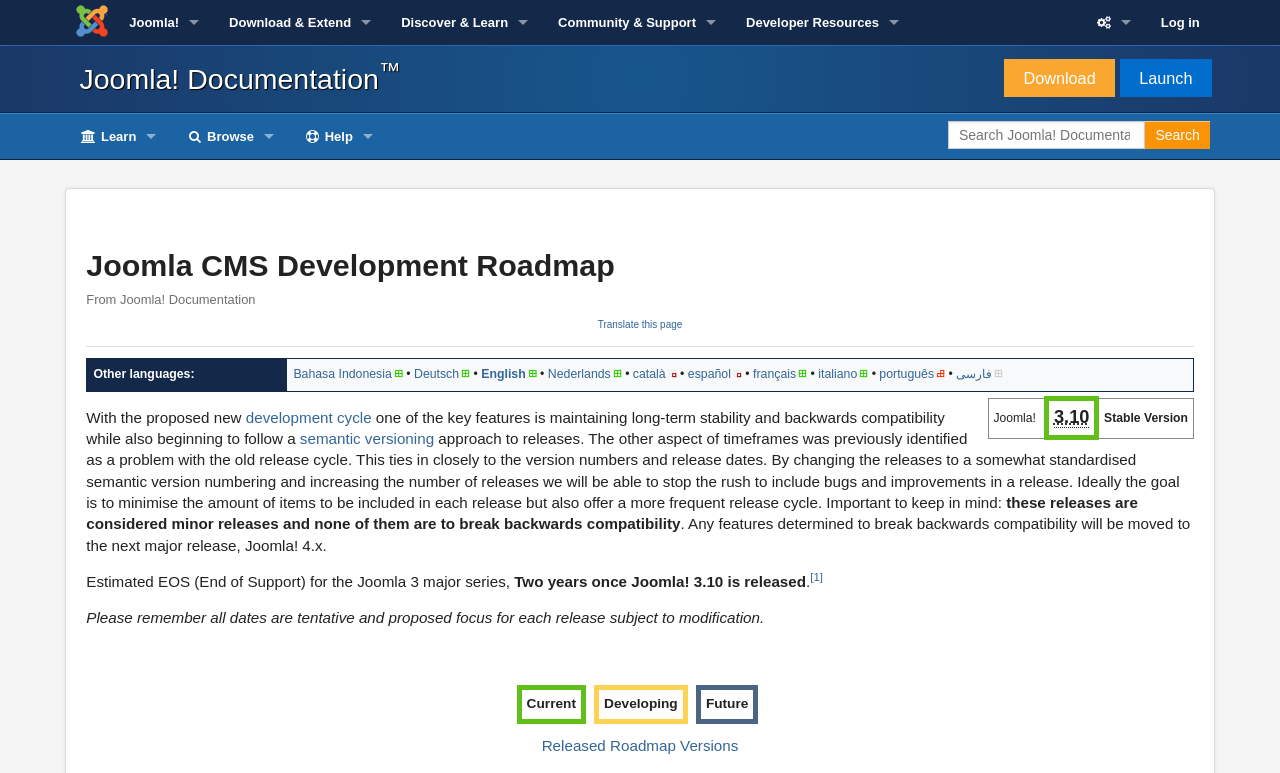Can you look at the image and give a comprehensive answer to the question:
What is the current stable version of Joomla?

I found this information in the section that describes the Joomla CMS Development Roadmap. It mentions that 'The latest stable version is 4.4.4 and 3.10.12'.